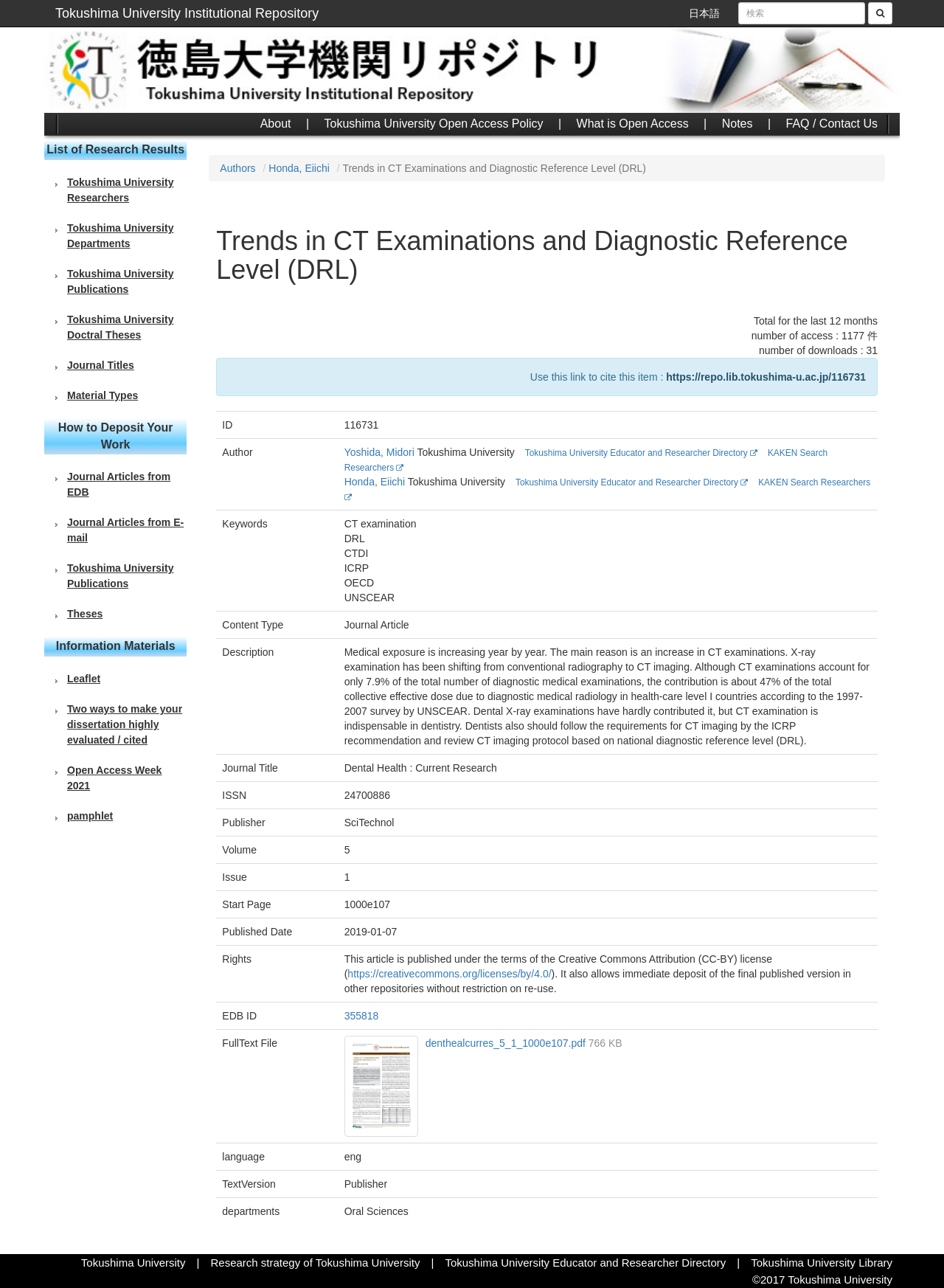What is the journal title of the research?
Refer to the image and give a detailed response to the question.

I found the journal title by looking at the table element on the webpage, which contains information about the research, and found the cell with the text 'Dental Health : Current Research' in the row with the header 'Journal Title'.